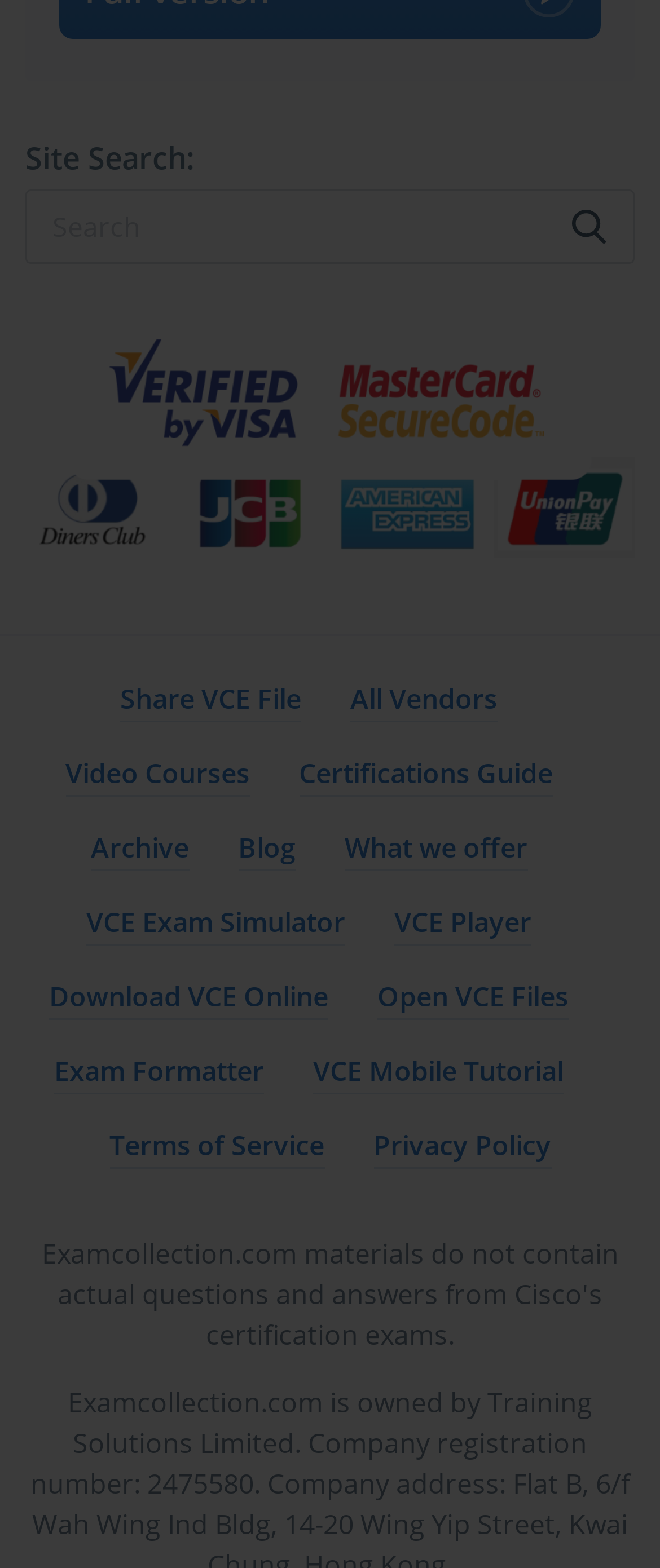Find the bounding box coordinates of the element I should click to carry out the following instruction: "Click the search button".

[0.862, 0.132, 0.923, 0.157]